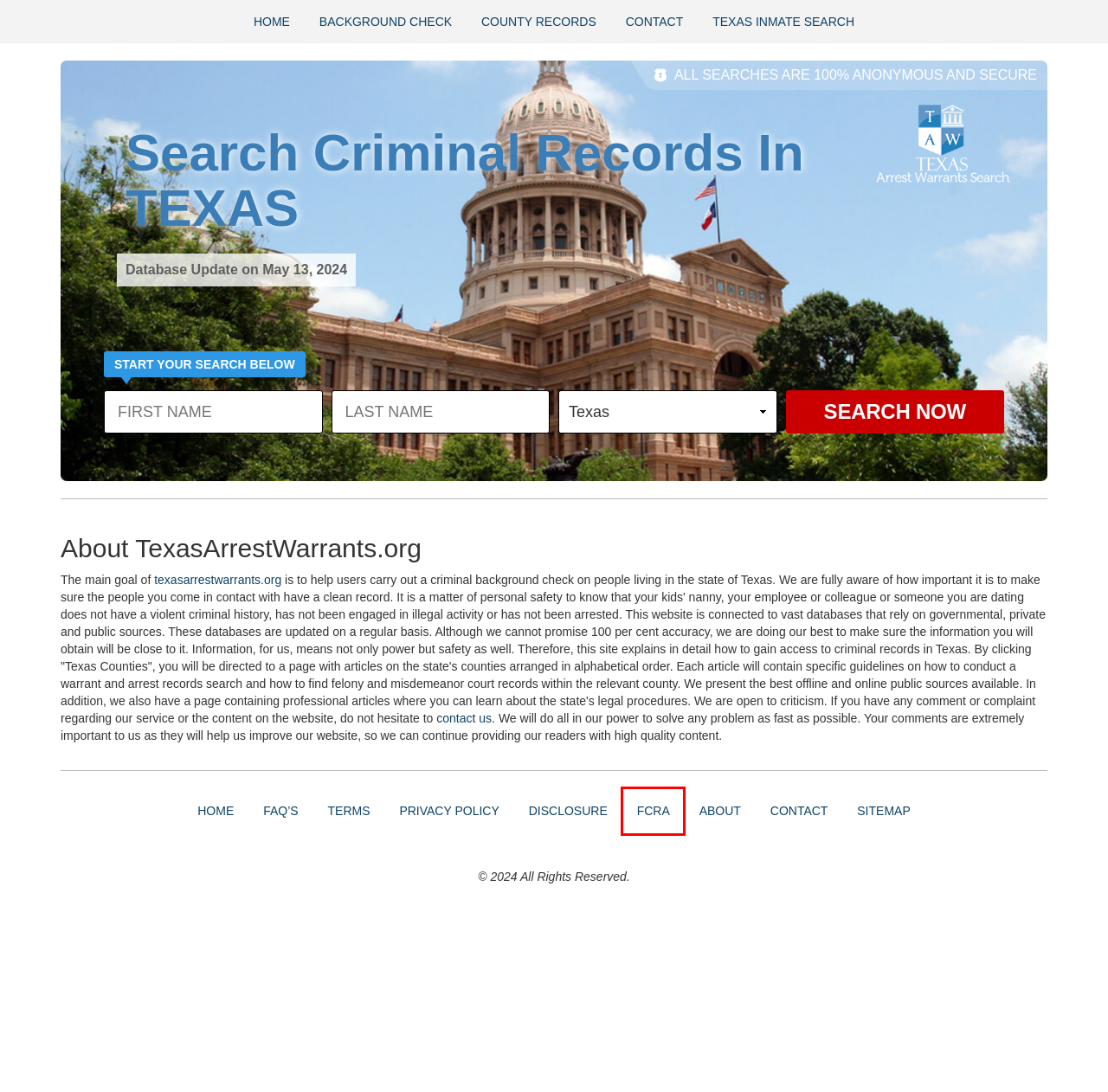Examine the screenshot of a webpage with a red bounding box around a UI element. Your task is to identify the webpage description that best corresponds to the new webpage after clicking the specified element. The given options are:
A. FAQ's
B. Home
C. Texas Arrest Records by County
D. Contact
E. Texas Background Check
F. FCRA
G. Sitemap
H. Disclosure

F